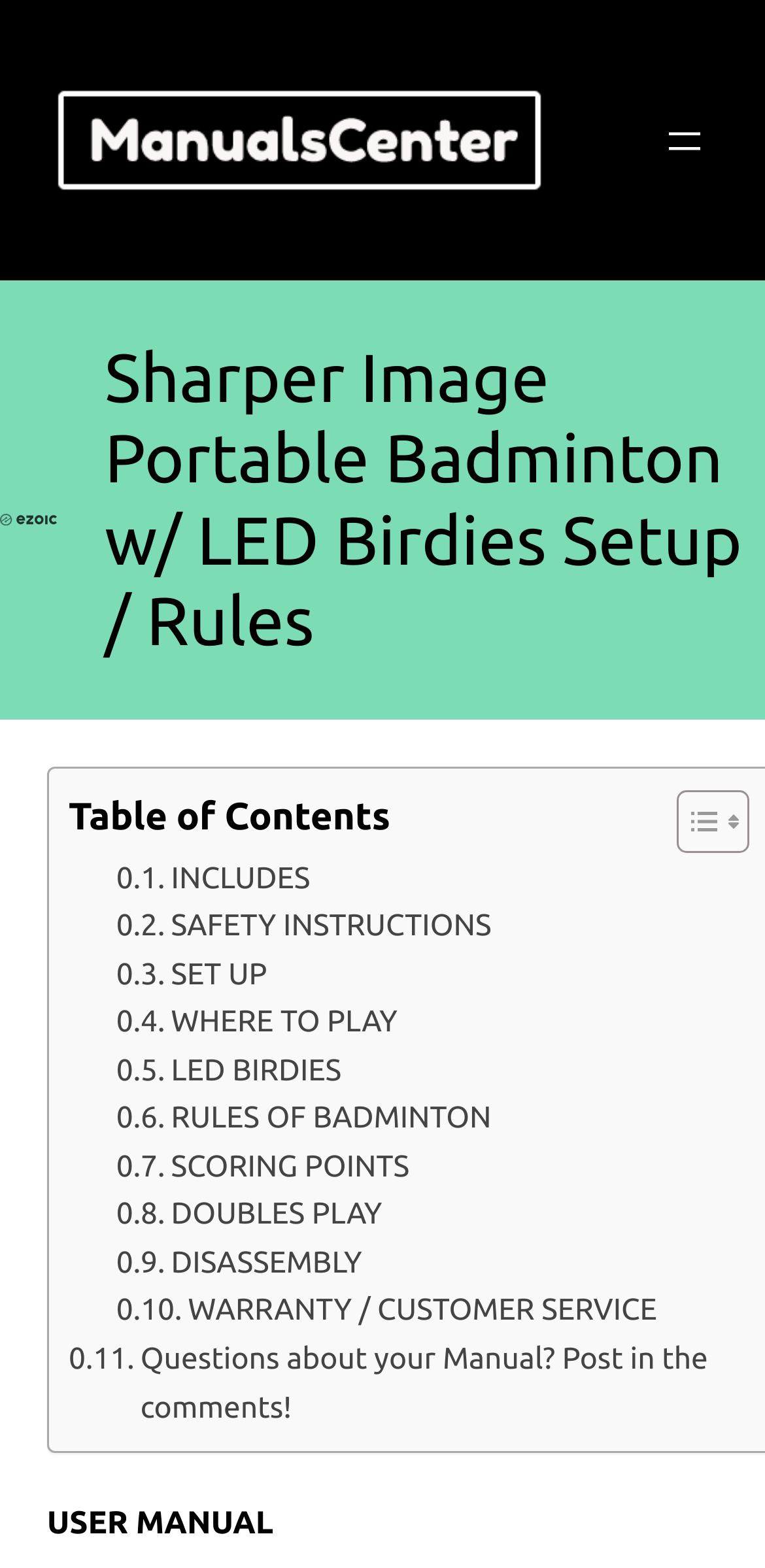Find the bounding box coordinates for the area that must be clicked to perform this action: "Ask a question about the manual".

[0.09, 0.852, 0.967, 0.913]